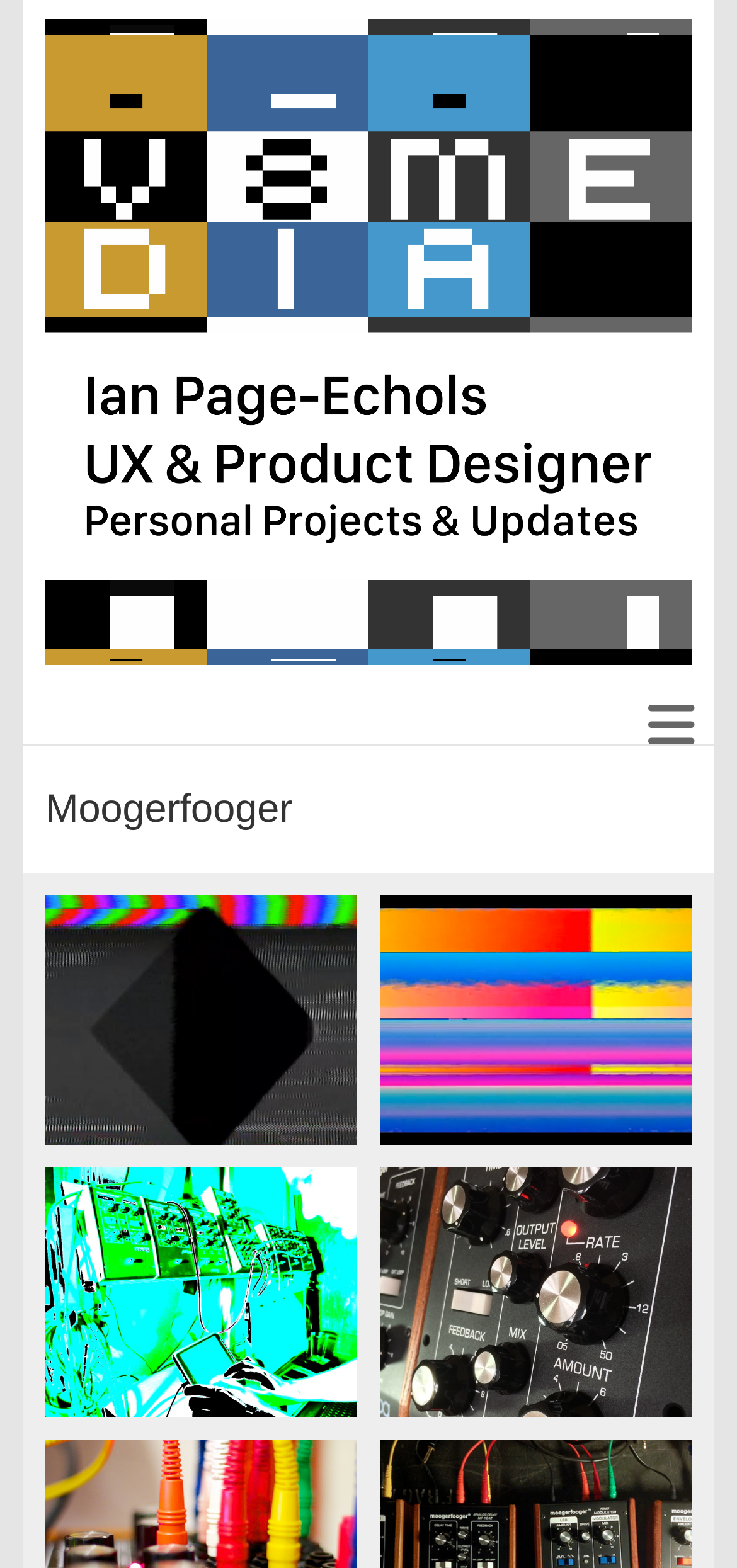Please provide a one-word or phrase answer to the question: 
What is the name of the person associated with this page?

Ian Page-Echols